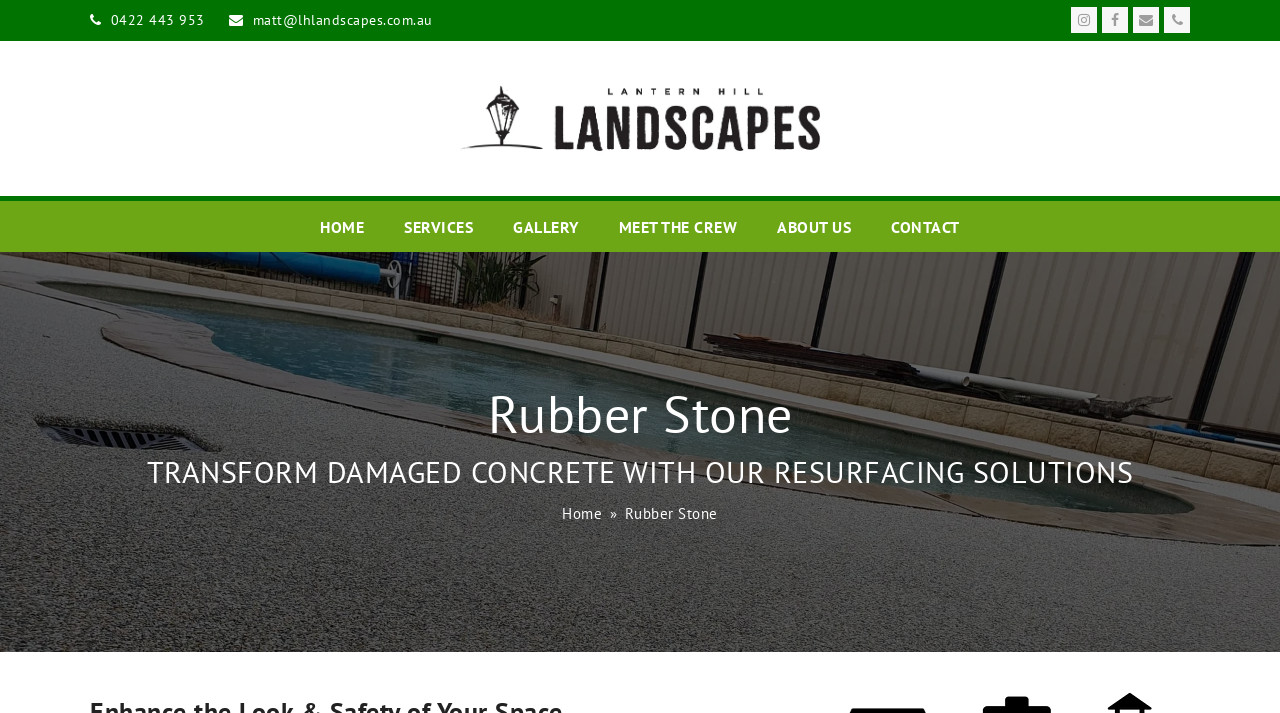What is the email address to contact Lantern Hill Landscapes?
Use the image to give a comprehensive and detailed response to the question.

I found the email address by looking at the links at the top of the page, where I saw a link with the text 'matt@lhlandscapes.com.au'.